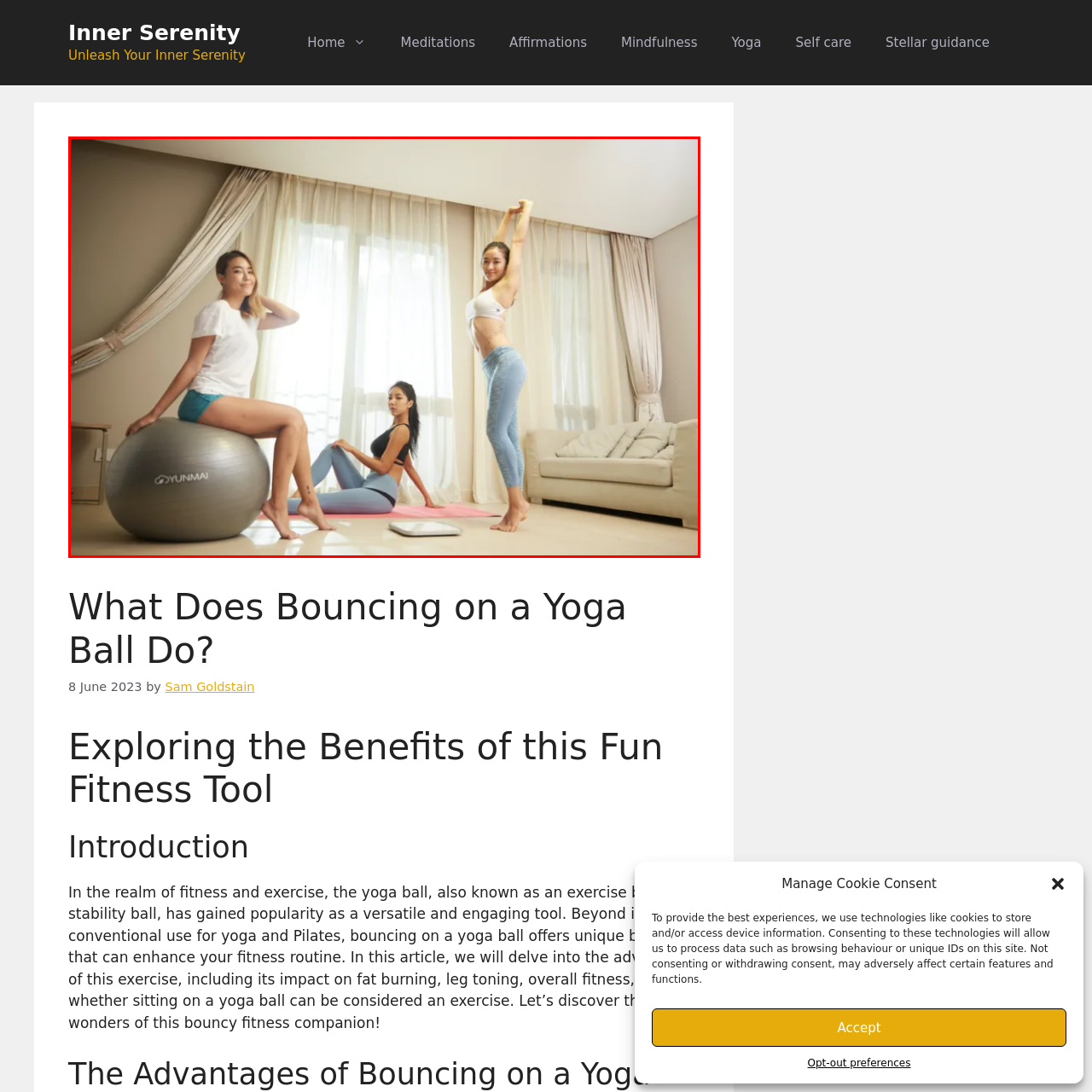Offer an in-depth description of the picture located within the red frame.

The image showcases three women engaging in fitness activities within a well-lit, airy room adorned with large windows and soft drapes. On the left, one woman sits comfortably on a gray yoga ball, her posture relaxed yet confident. In the center, another woman is seated on a mat, demonstrating a gentle stretch, while the third woman stands on the right, stretching her arms overhead, exuding energy and enthusiasm. Each individual is dressed in comfortable workout attire, emphasizing a casual yet active atmosphere. The setting reflects a serene and motivational environment, perfect for practicing yoga or enjoying a fitness routine that incorporates the use of a yoga ball, which is noted for its benefits in enhancing balance, core strength, and overall fitness. The well-designed living space complements their activities, suggesting a harmonious blend of home life and wellness pursuits.